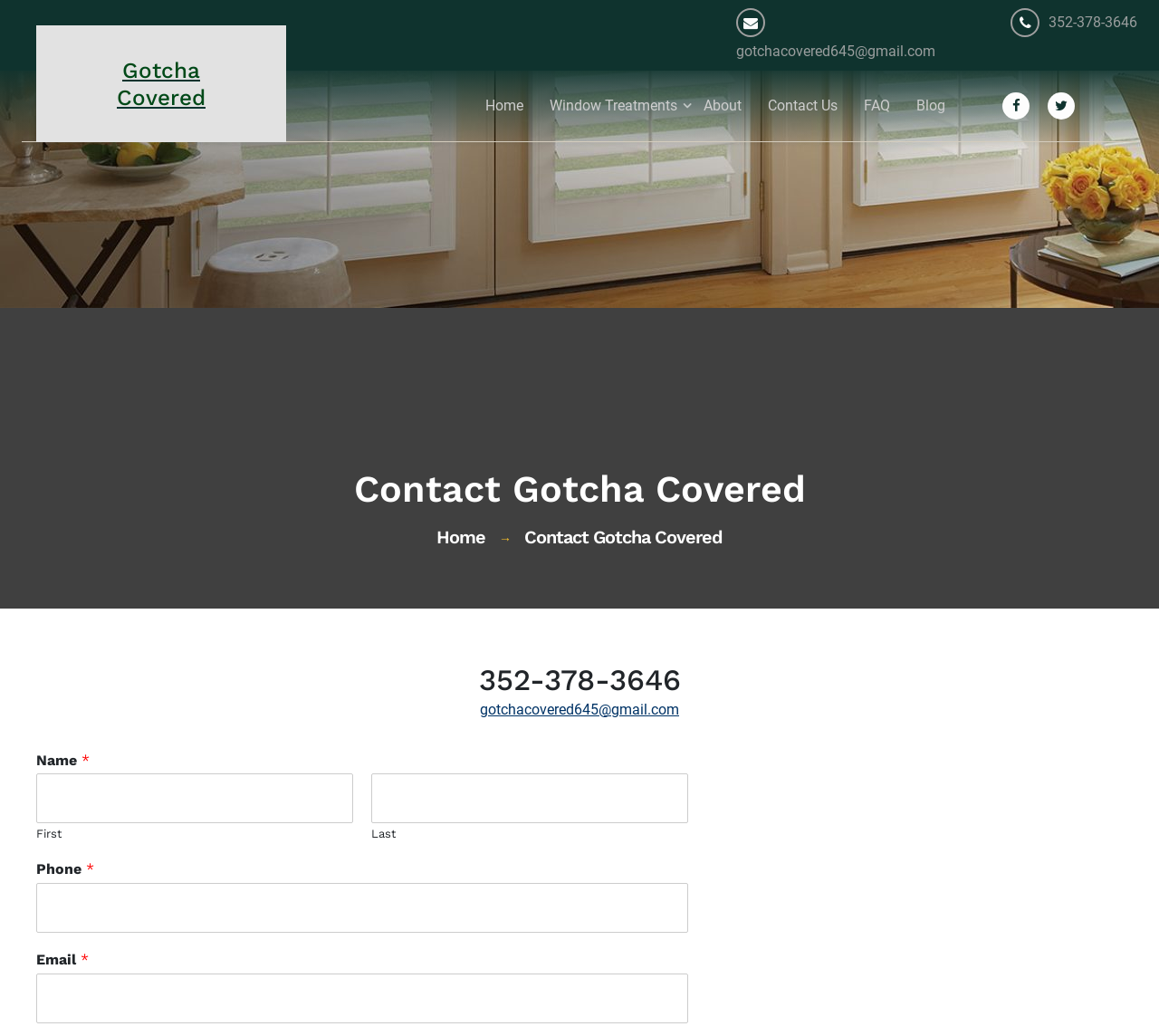What types of window treatments are offered?
Please answer the question with a detailed response using the information from the screenshot.

I found the types of window treatments offered by looking at the link elements under the 'Window Treatments' category, which includes Window Blinds, Window Shades, Draperies, Plantation Shutters, and Hurricane Shutters.